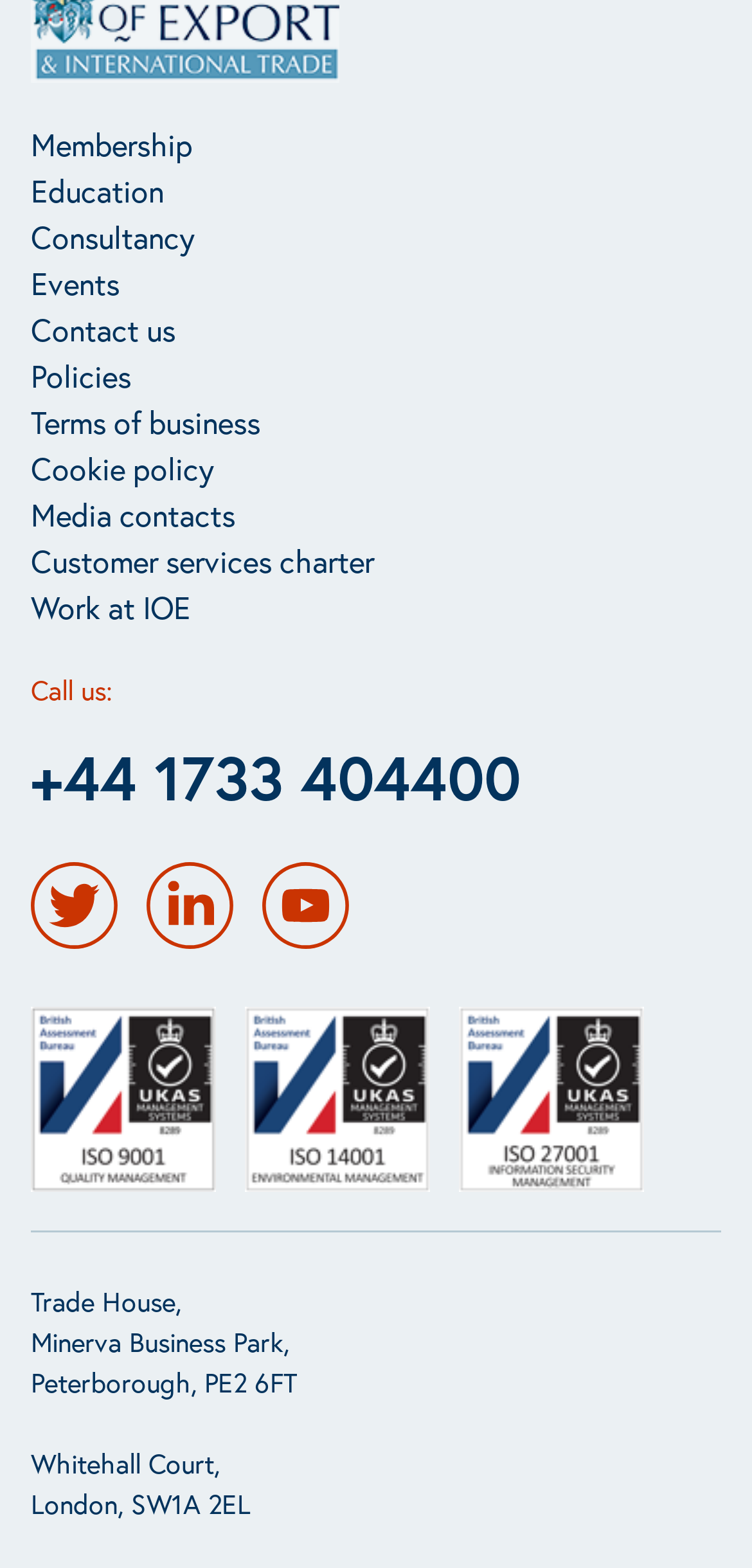Based on the element description aria-label="Twitter", identify the bounding box coordinates for the UI element. The coordinates should be in the format (top-left x, top-left y, bottom-right x, bottom-right y) and within the 0 to 1 range.

[0.041, 0.642, 0.156, 0.697]